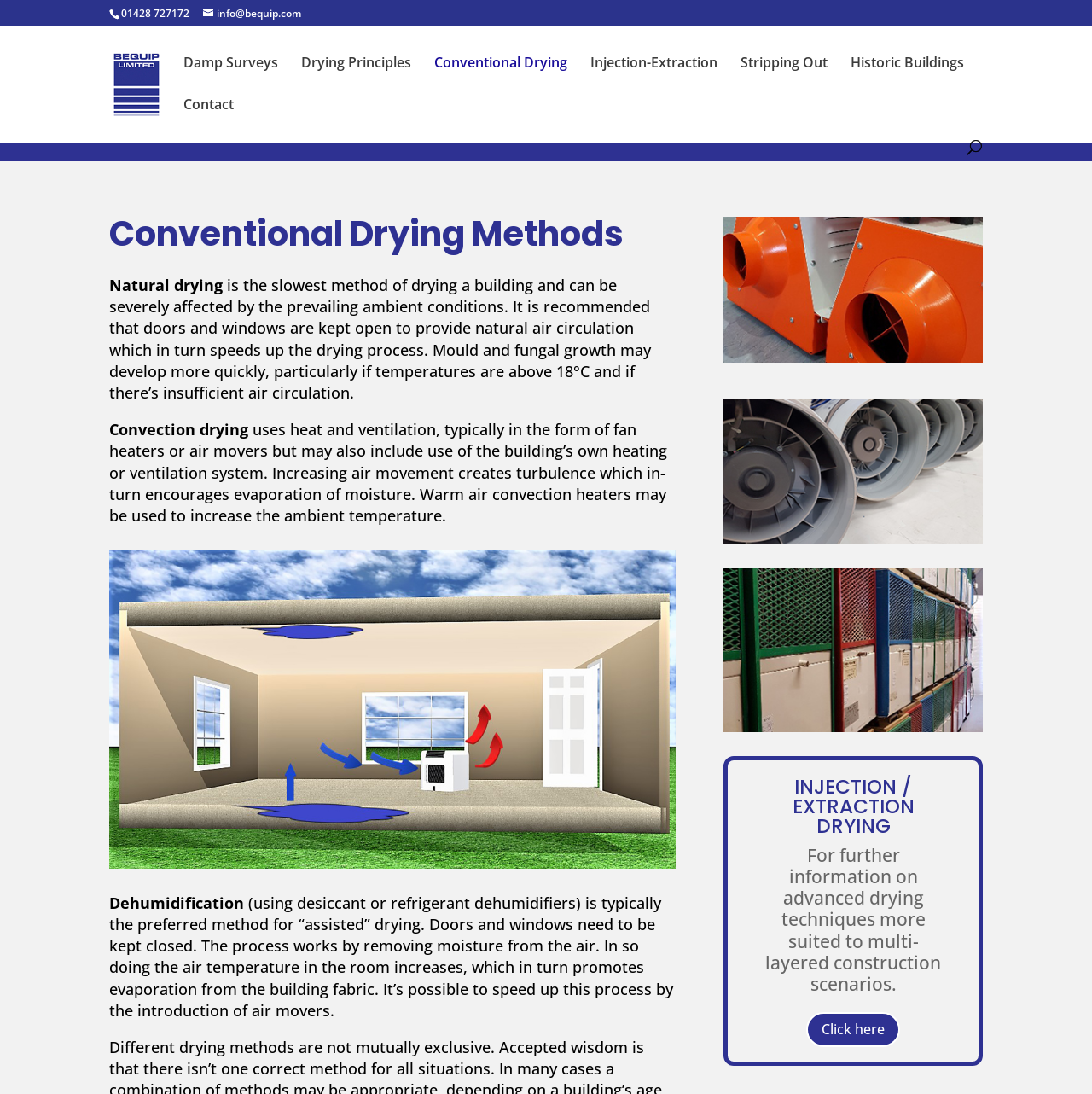Please identify the bounding box coordinates of the element that needs to be clicked to execute the following command: "Contact Bequip". Provide the bounding box using four float numbers between 0 and 1, formatted as [left, top, right, bottom].

[0.168, 0.09, 0.214, 0.128]